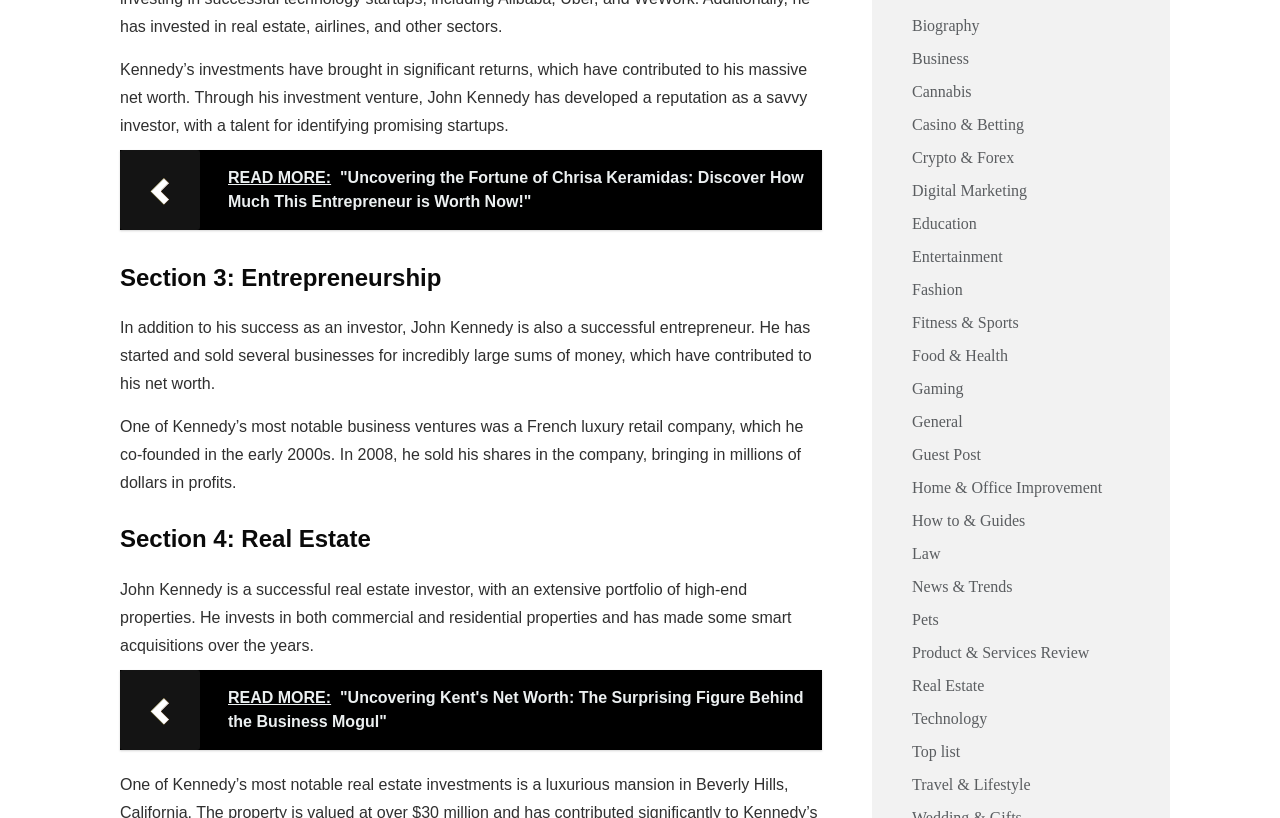Identify the bounding box coordinates of the clickable region necessary to fulfill the following instruction: "view imprint". The bounding box coordinates should be four float numbers between 0 and 1, i.e., [left, top, right, bottom].

None